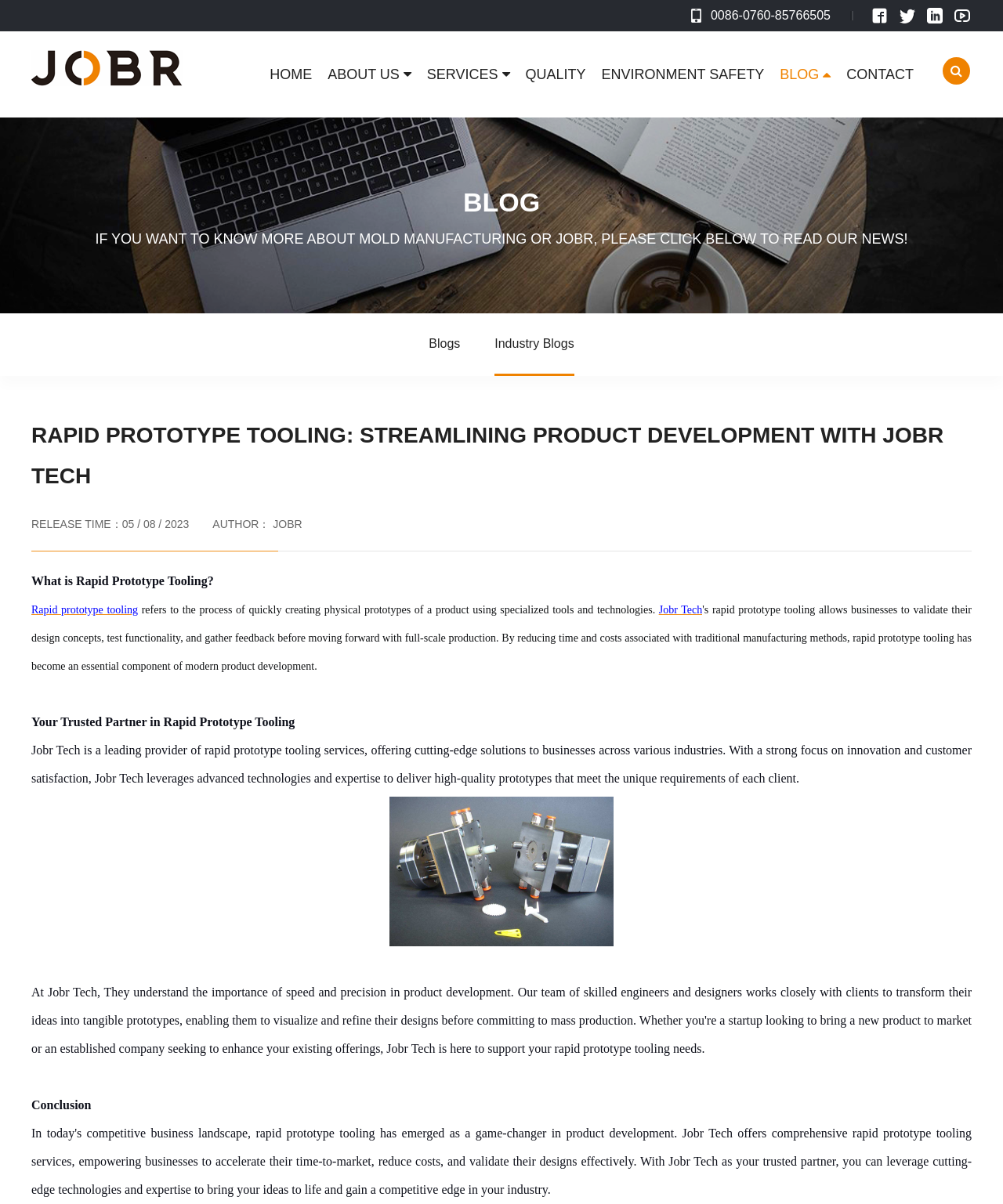What is the name of the company providing rapid prototype tooling services?
Please provide a detailed and thorough answer to the question.

The name of the company providing rapid prototype tooling services is Jobr Tech, which is mentioned in the text 'Jobr Tech is a leading provider of rapid prototype tooling services...'.